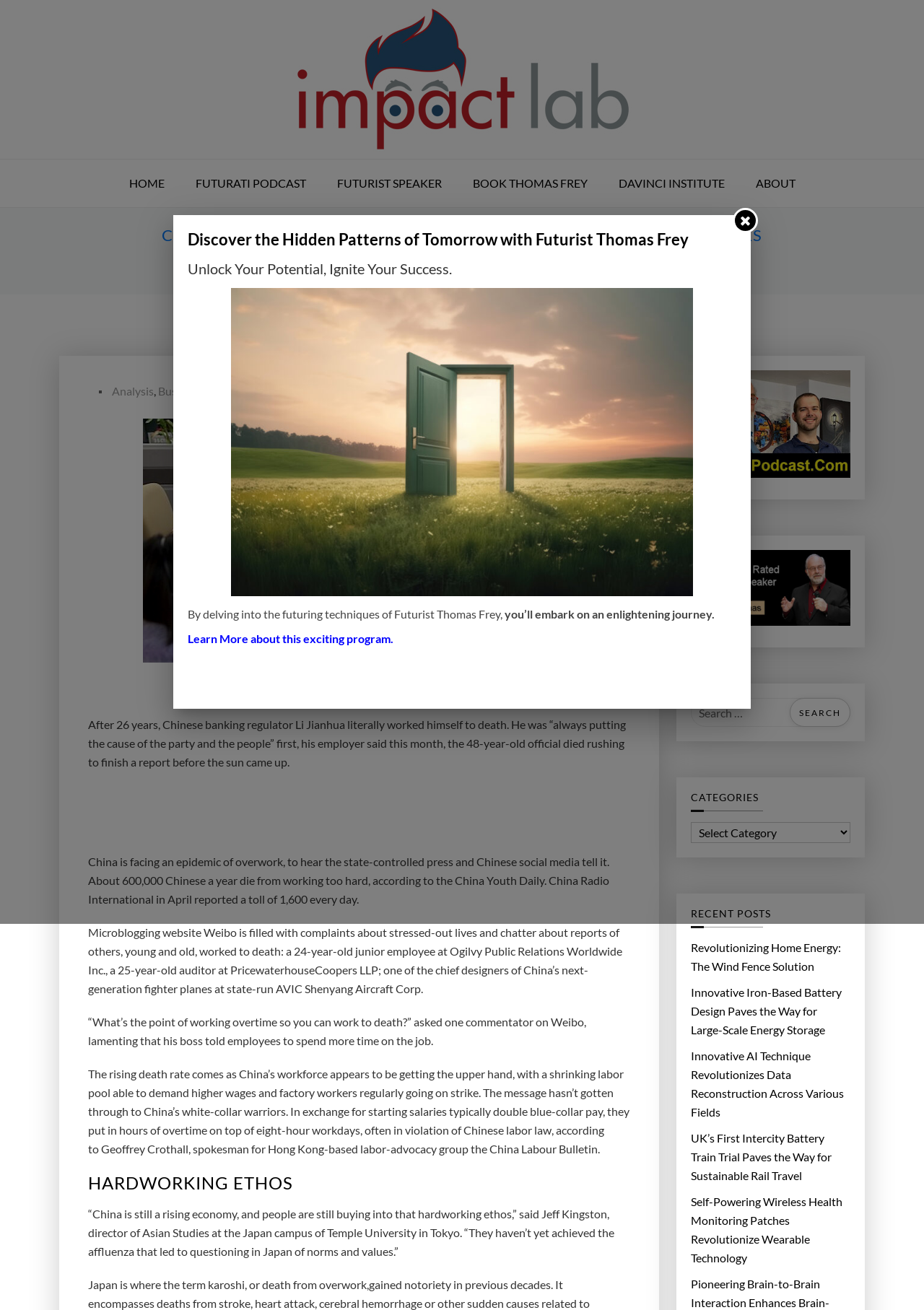Please identify the bounding box coordinates of the region to click in order to complete the task: "Click on the 'Impact Lab' image". The coordinates must be four float numbers between 0 and 1, specified as [left, top, right, bottom].

[0.316, 0.006, 0.684, 0.116]